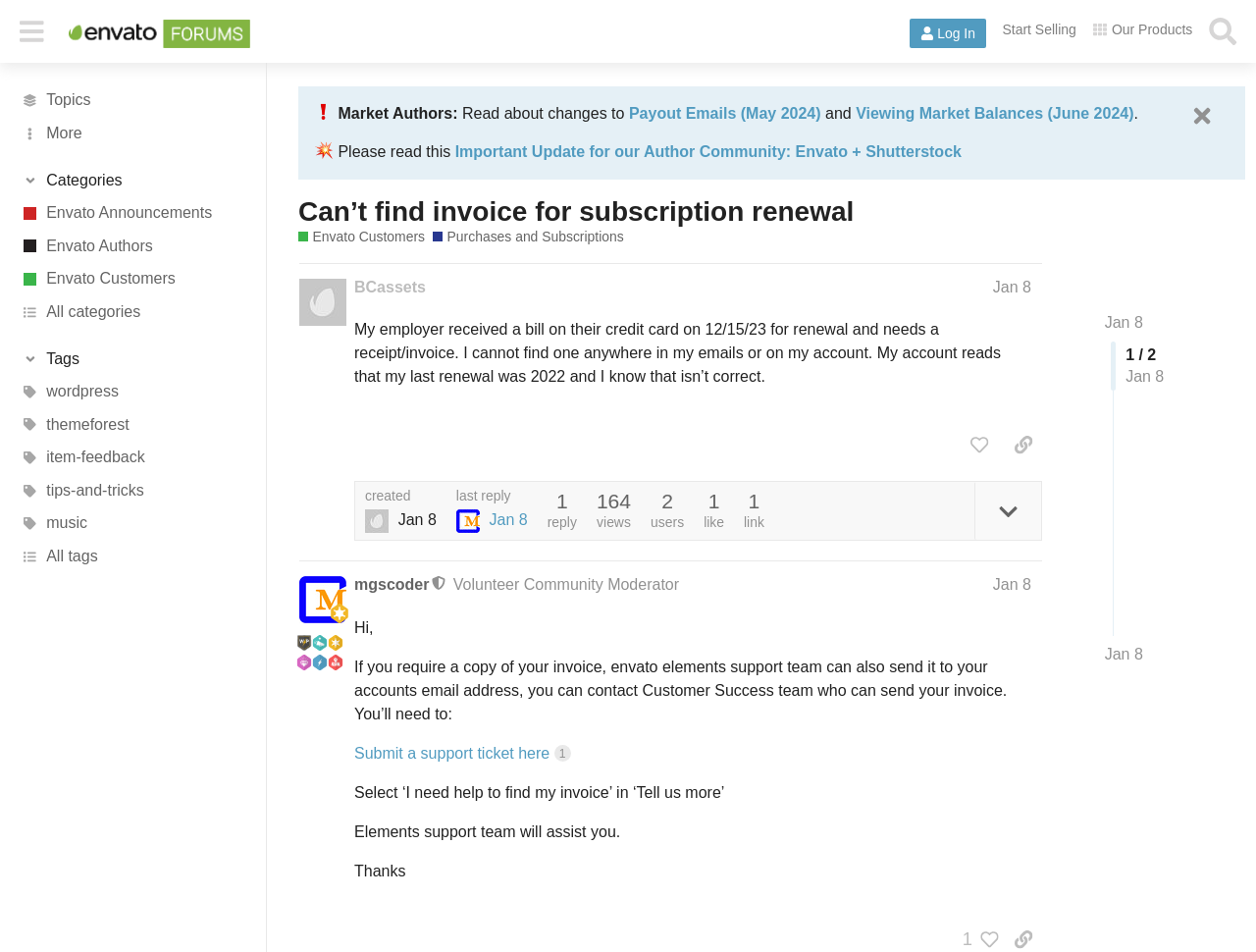Please determine the bounding box coordinates of the element's region to click in order to carry out the following instruction: "View the post by BCassets". The coordinates should be four float numbers between 0 and 1, i.e., [left, top, right, bottom].

[0.238, 0.276, 0.867, 0.589]